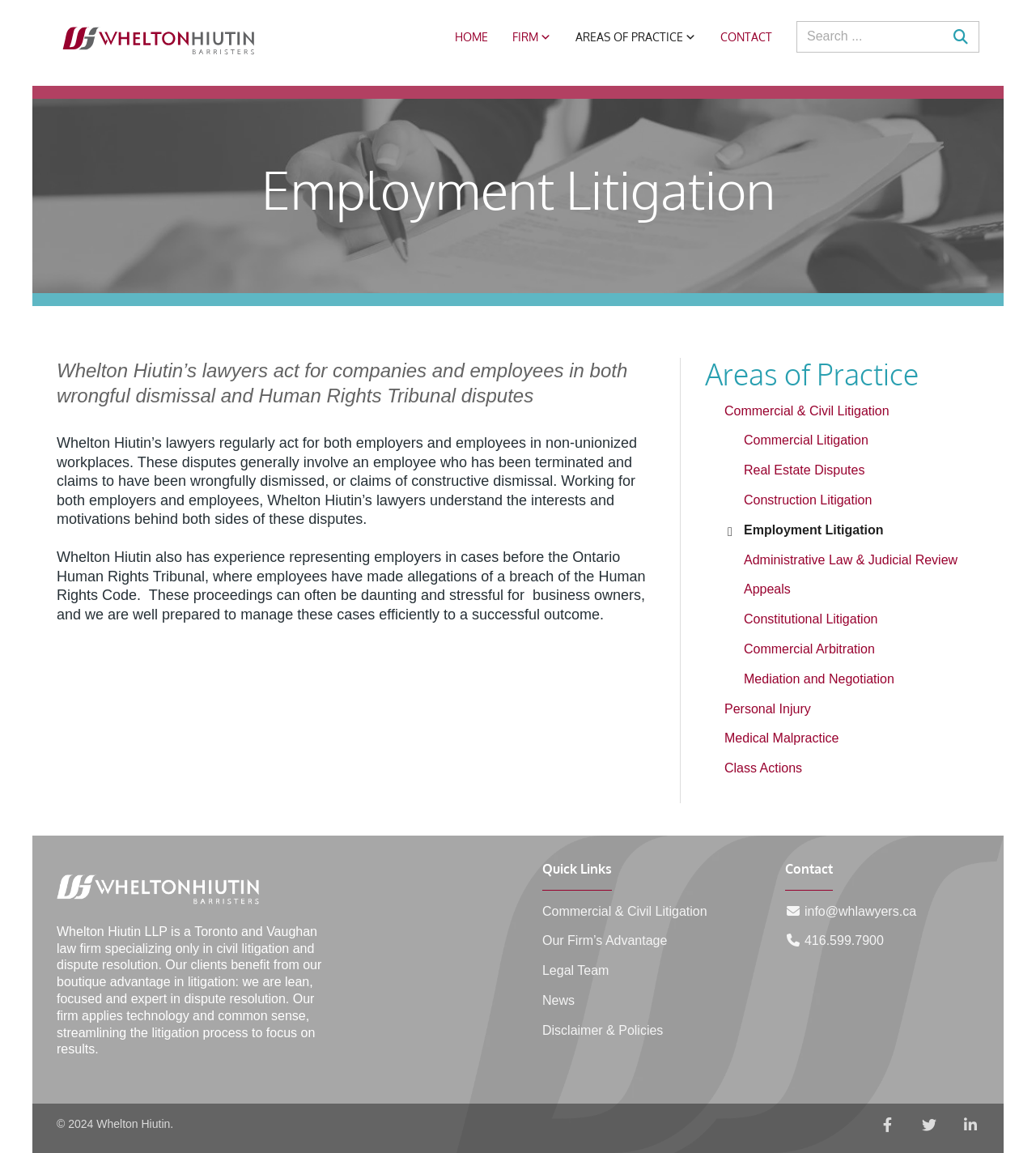Find the bounding box coordinates for the area that should be clicked to accomplish the instruction: "Contact the law firm".

[0.695, 0.011, 0.745, 0.053]